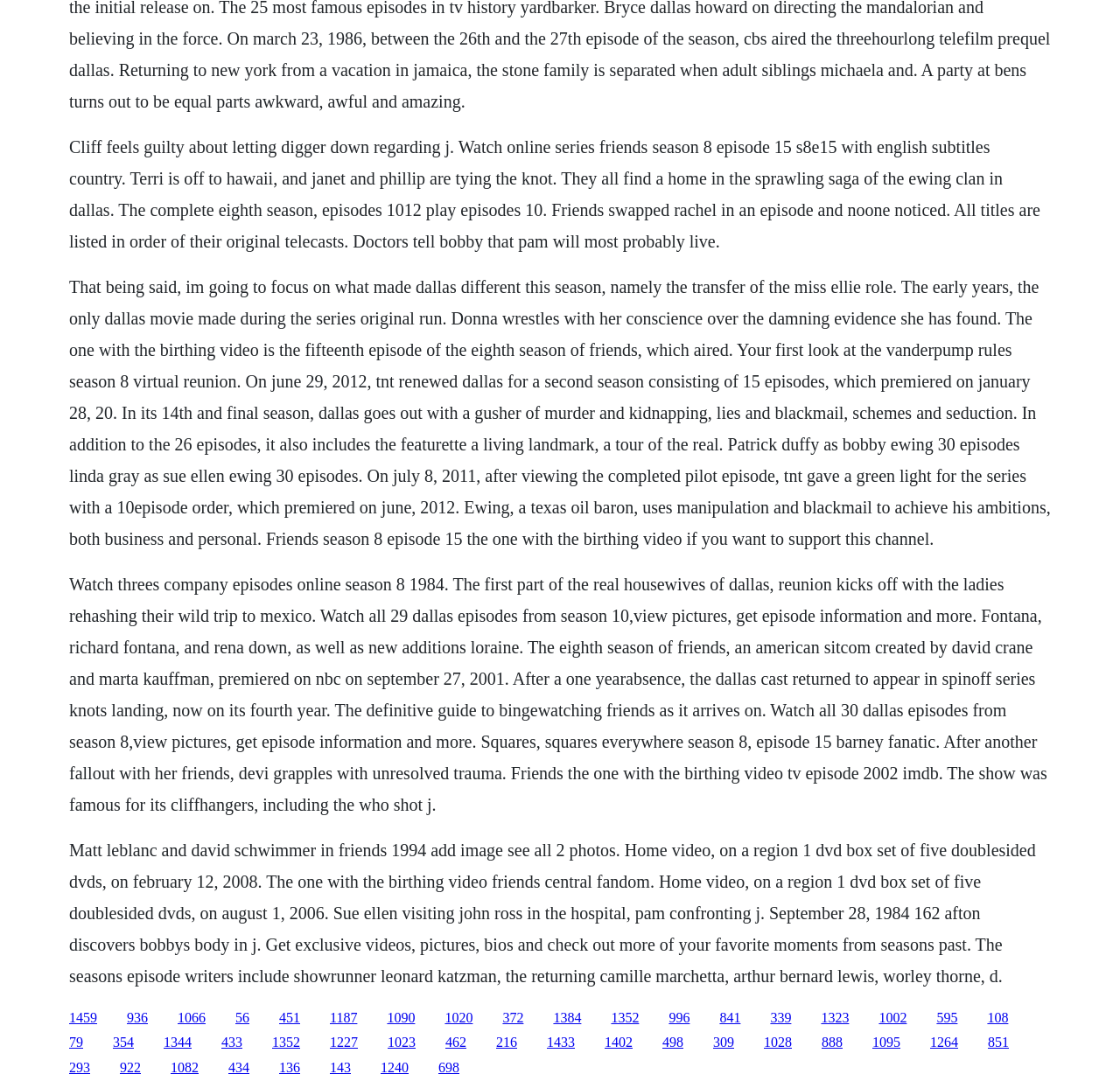What is the name of the actress mentioned?
Analyze the image and provide a thorough answer to the question.

The webpage mentions 'Linda Gray' as the actress who played the role of Sue Ellen Ewing in the TV show 'Dallas'.